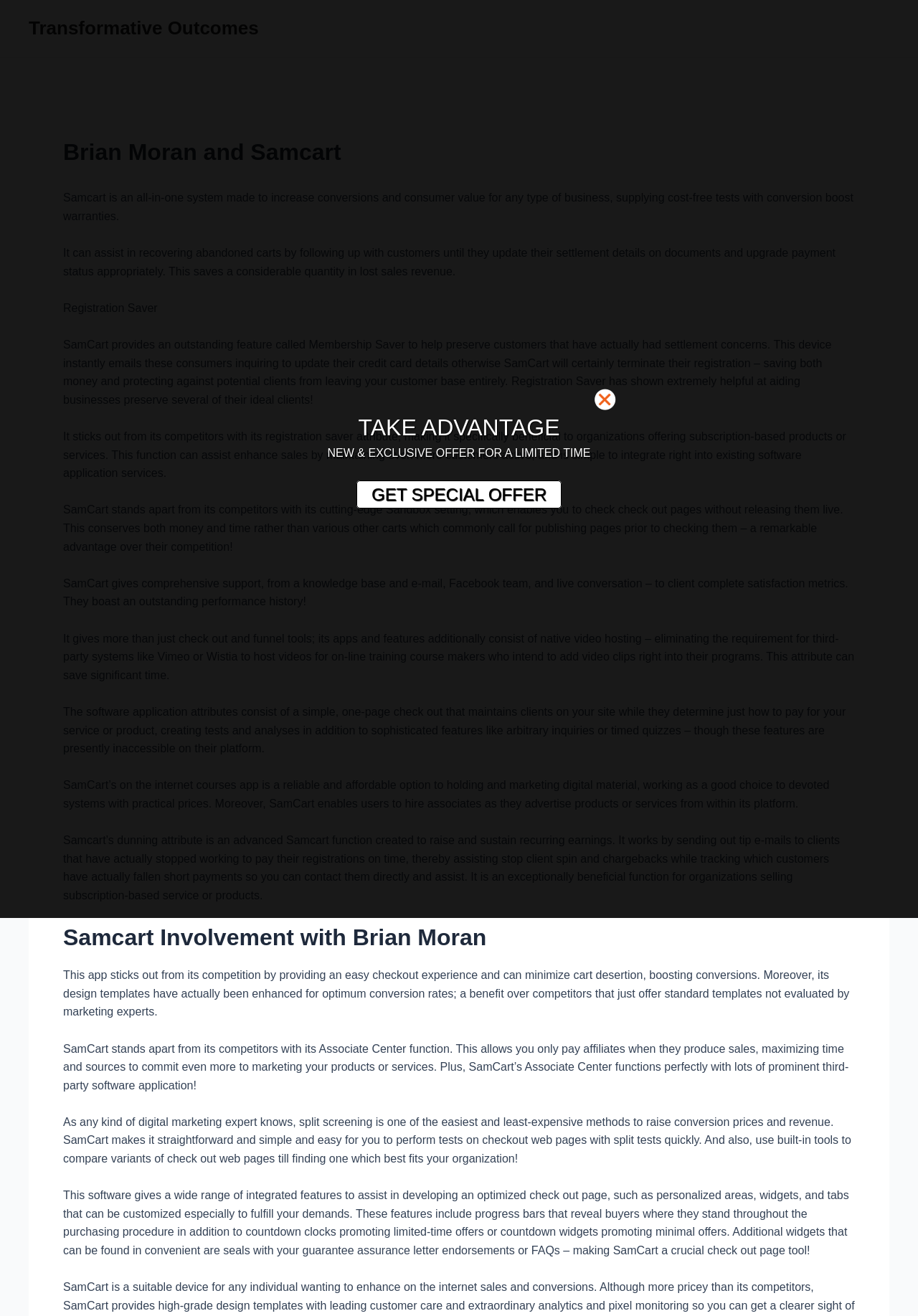Determine the bounding box coordinates of the UI element described by: "parent_node: TAKE ADVANTAGE".

[0.648, 0.295, 0.68, 0.318]